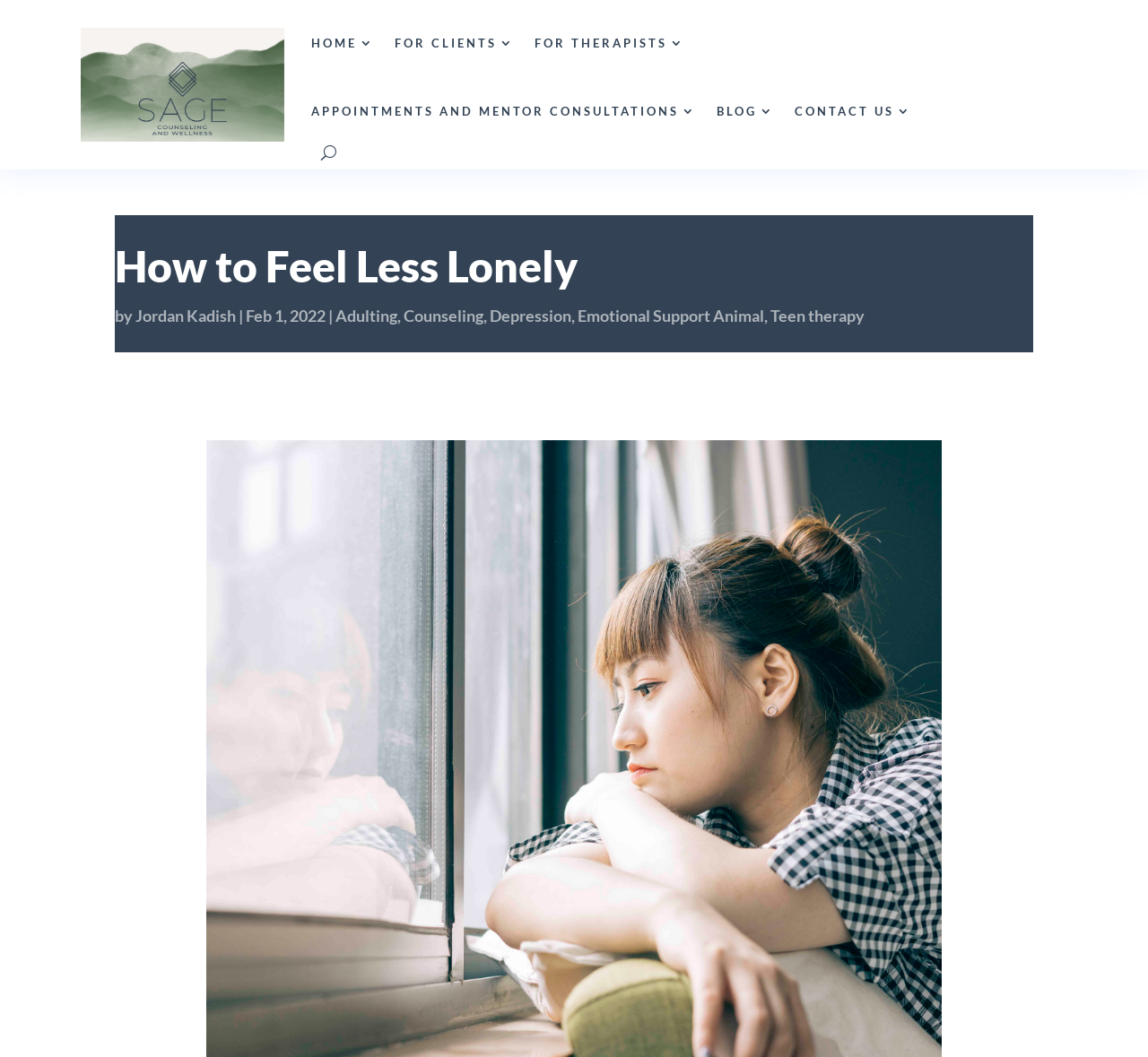Give a succinct answer to this question in a single word or phrase: 
What is the name of the counseling service?

Sage Counseling and Wellness